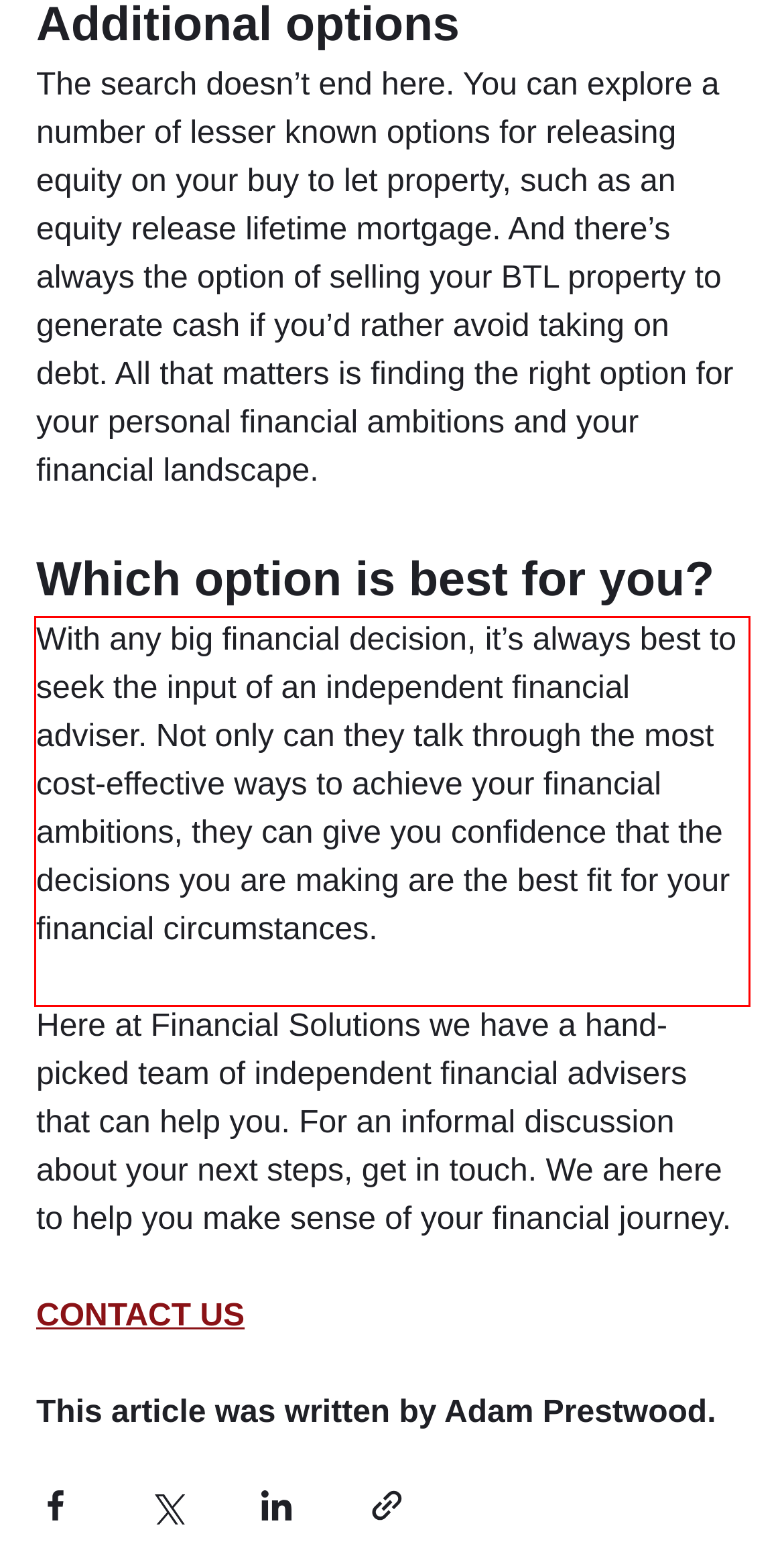Given a screenshot of a webpage, locate the red bounding box and extract the text it encloses.

With any big financial decision, it’s always best to seek the input of an independent financial adviser. Not only can they talk through the most cost-effective ways to achieve your financial ambitions, they can give you confidence that the decisions you are making are the best fit for your financial circumstances.